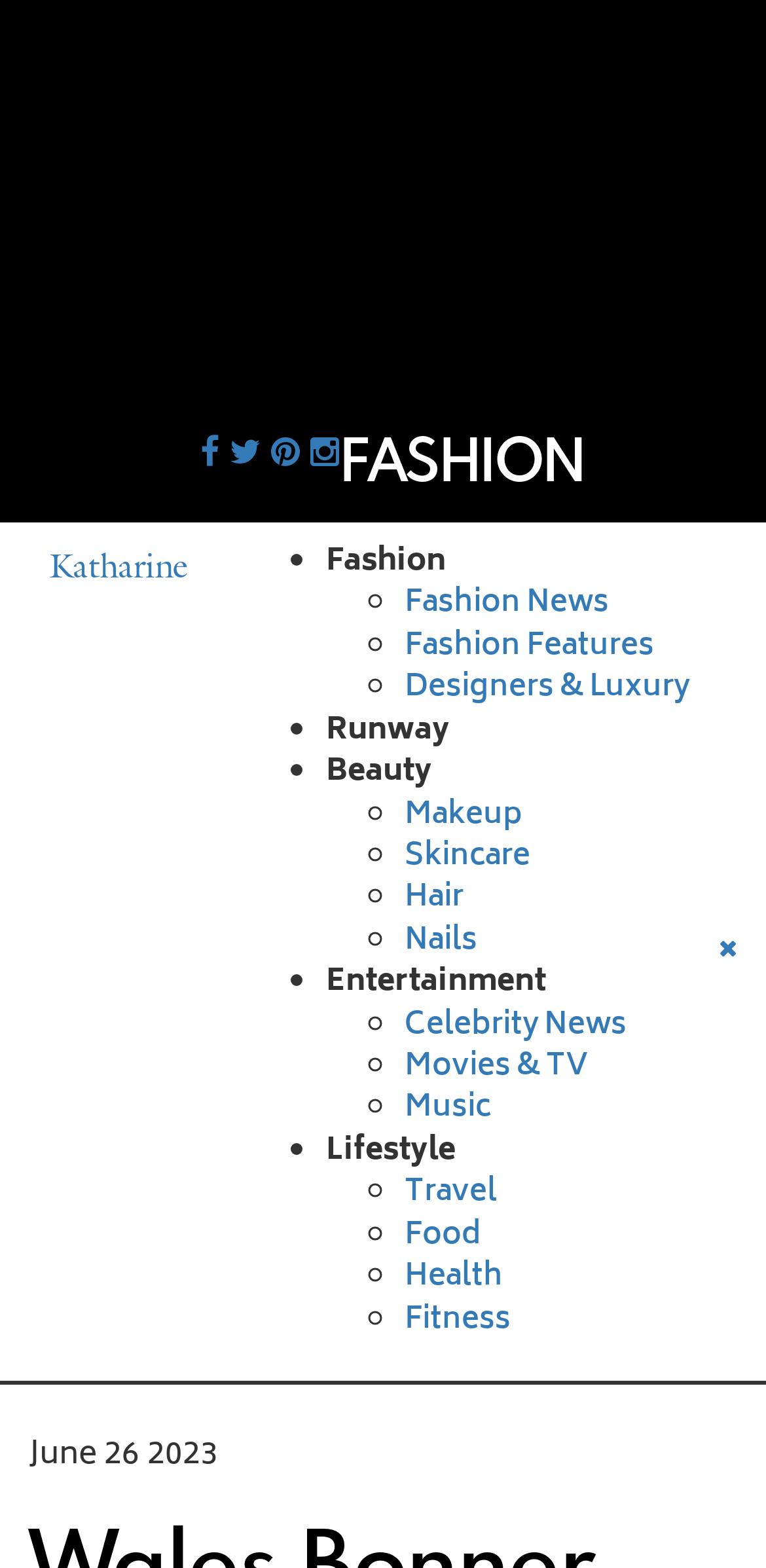Bounding box coordinates must be specified in the format (top-left x, top-left y, bottom-right x, bottom-right y). All values should be floating point numbers between 0 and 1. What are the bounding box coordinates of the UI element described as: Movies & TV

[0.528, 0.664, 0.767, 0.698]